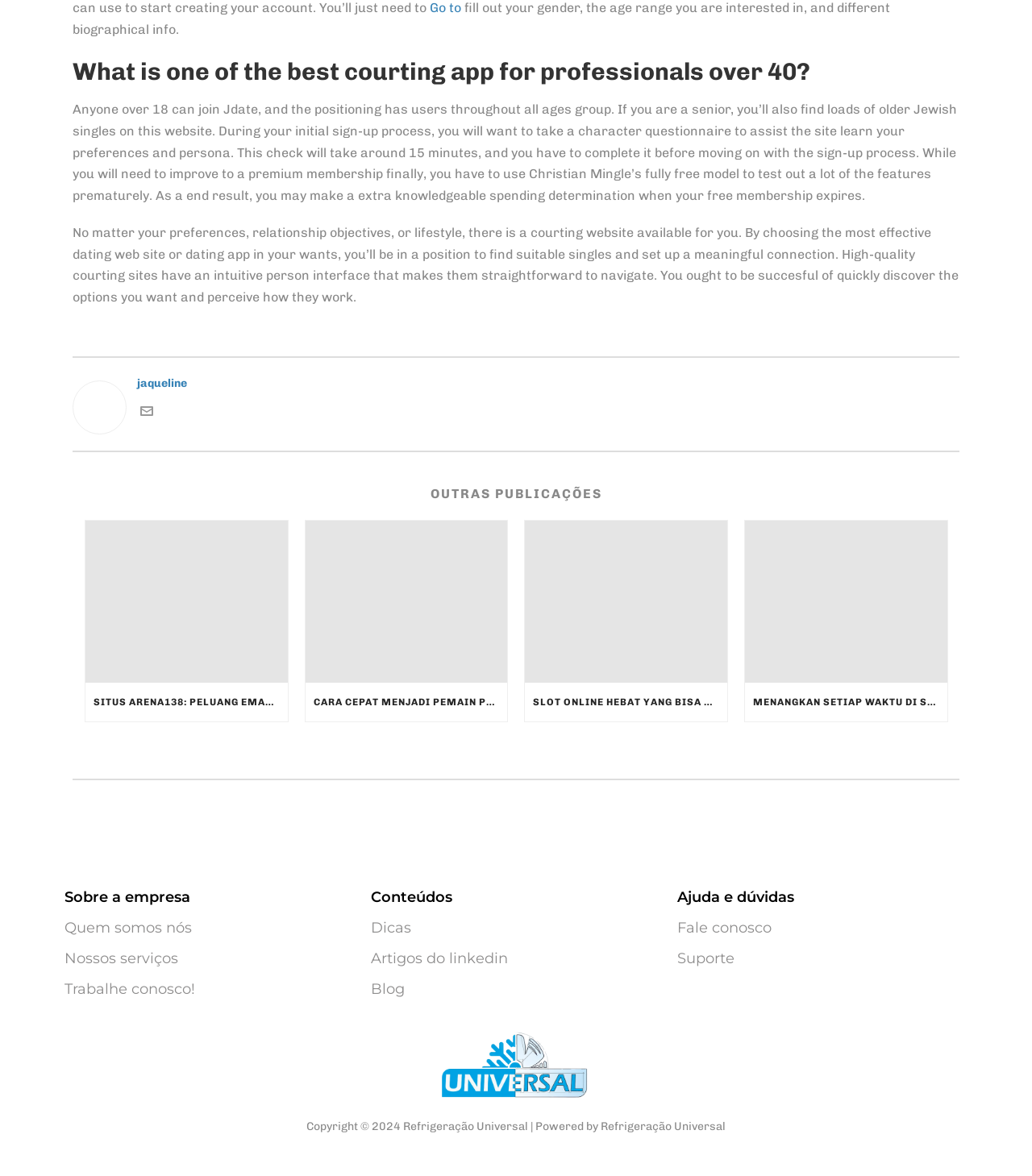Kindly determine the bounding box coordinates of the area that needs to be clicked to fulfill this instruction: "Explore 'Situs Arena138: Peluang Emas untuk Jackpot Besar di Slot Online!'".

[0.083, 0.443, 0.279, 0.581]